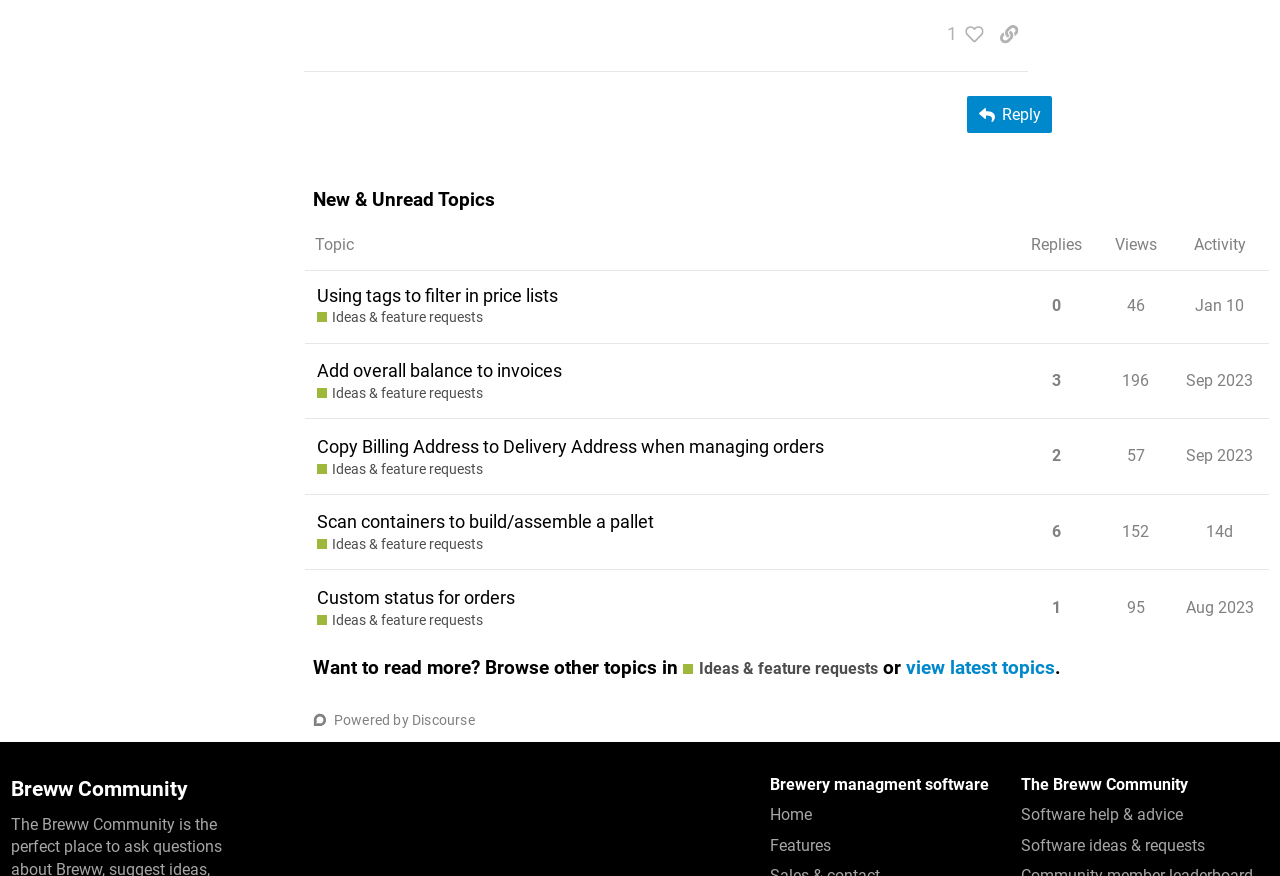What is the purpose of the 'Ideas & feature requests' section?
Answer the question with a single word or phrase derived from the image.

Discuss and plan ideas